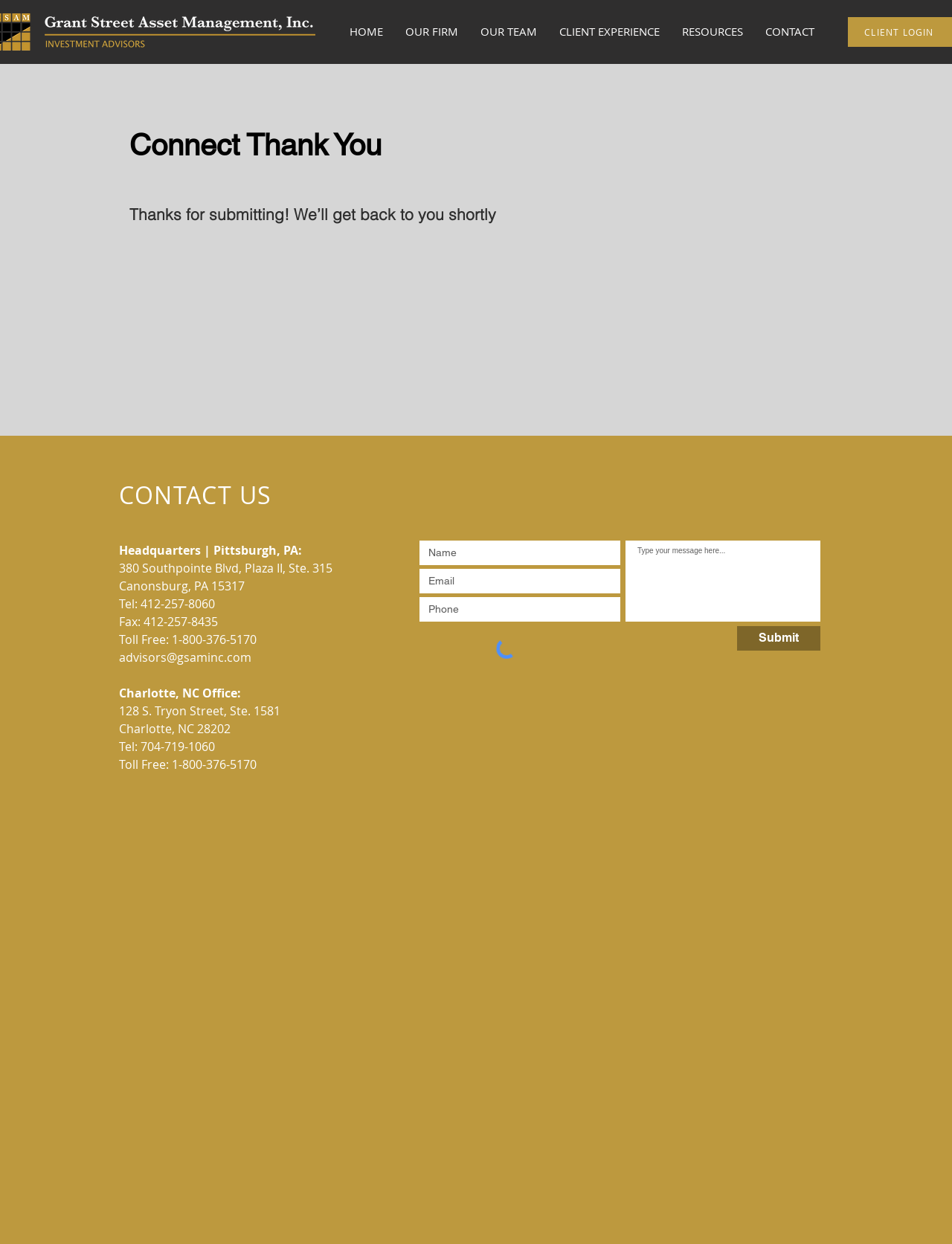Provide a single word or phrase answer to the question: 
How many offices does the company have?

2